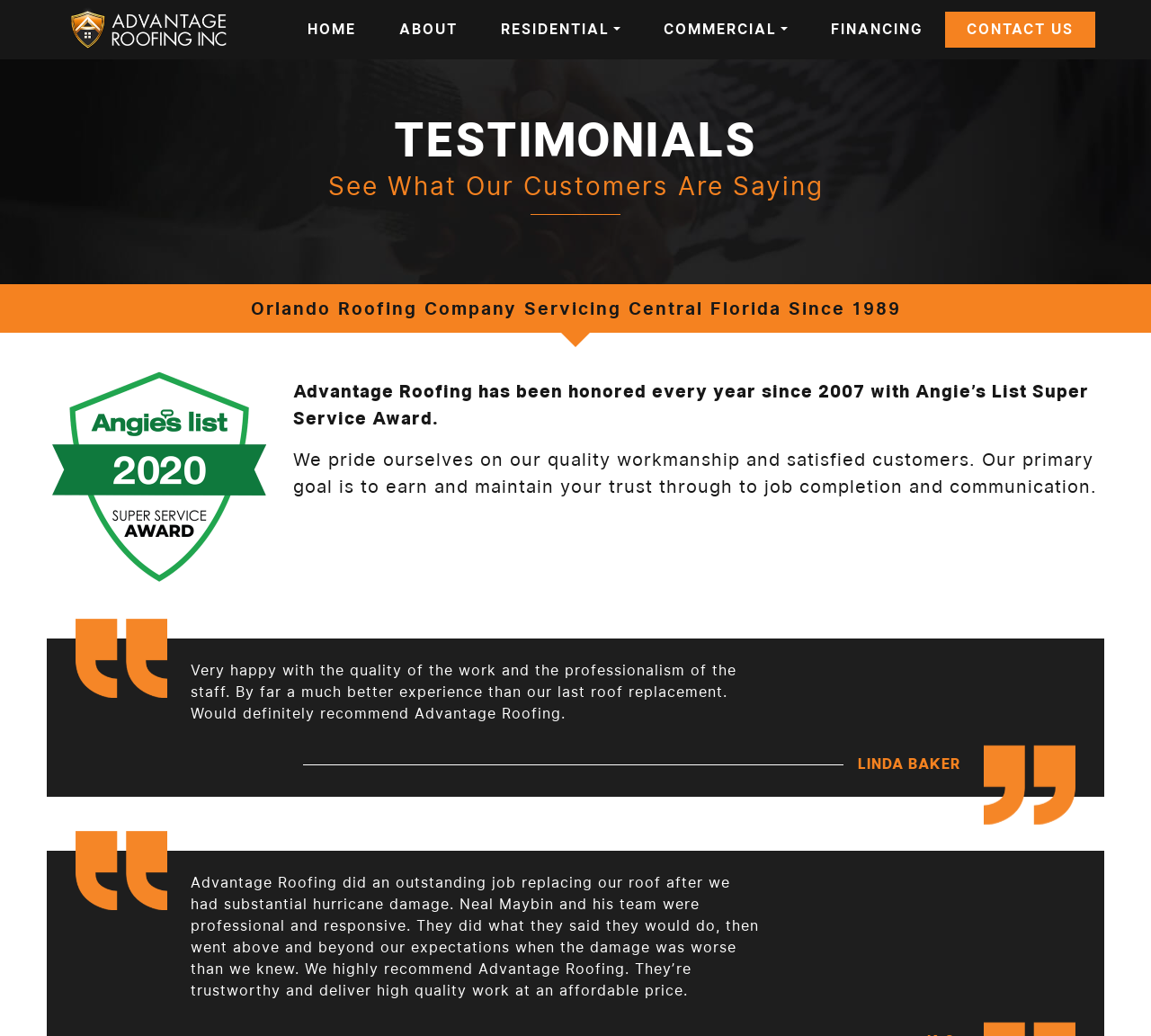Who is the customer who had a good experience with Advantage Roofing?
Provide a comprehensive and detailed answer to the question.

The webpage features a testimonial from a customer named Linda Baker, who is quoted as saying that she is very happy with the quality of work and professionalism of the staff at Advantage Roofing.